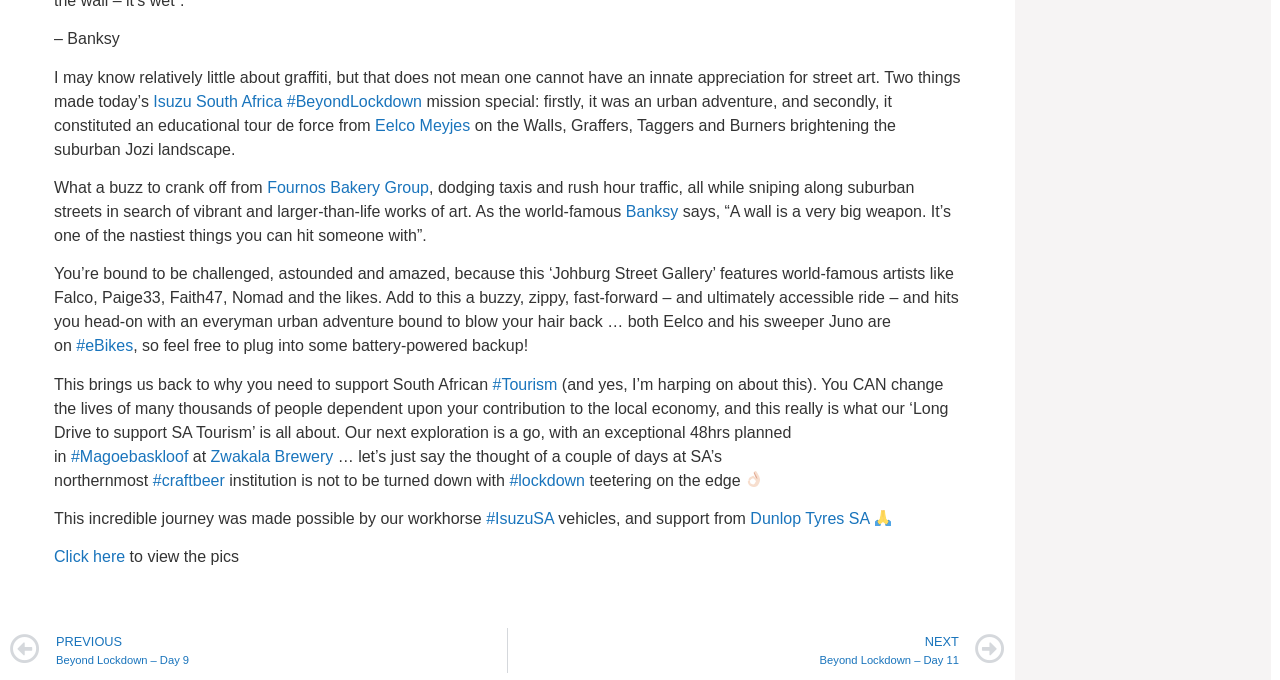Using the elements shown in the image, answer the question comprehensively: What is the type of vehicle used for the journey?

The article mentions that the incredible journey was made possible by the workhorse 'IsuzuSA' vehicles, which were used for the urban adventure.